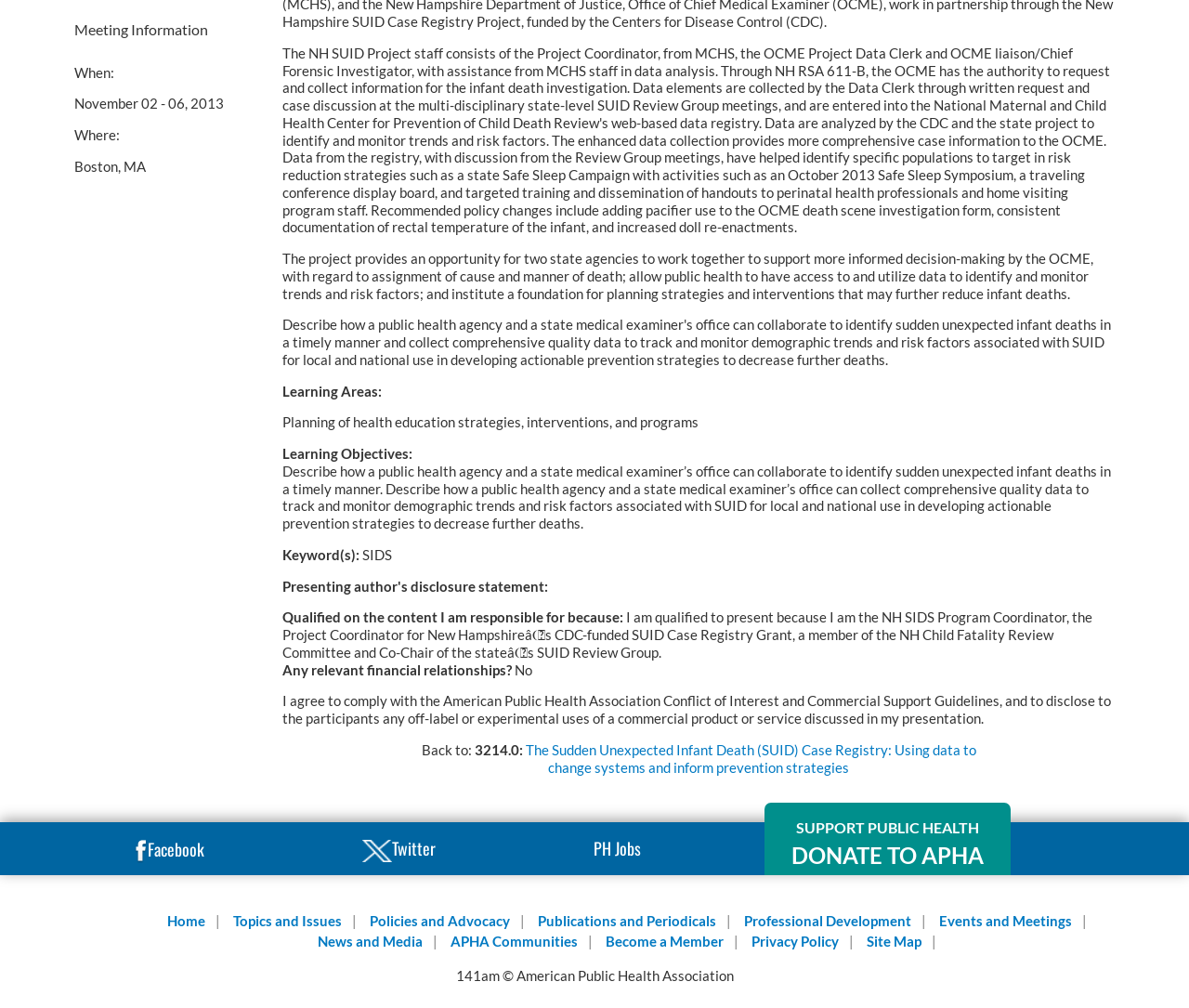Locate the bounding box of the UI element described in the following text: "Site Map".

[0.729, 0.925, 0.775, 0.943]